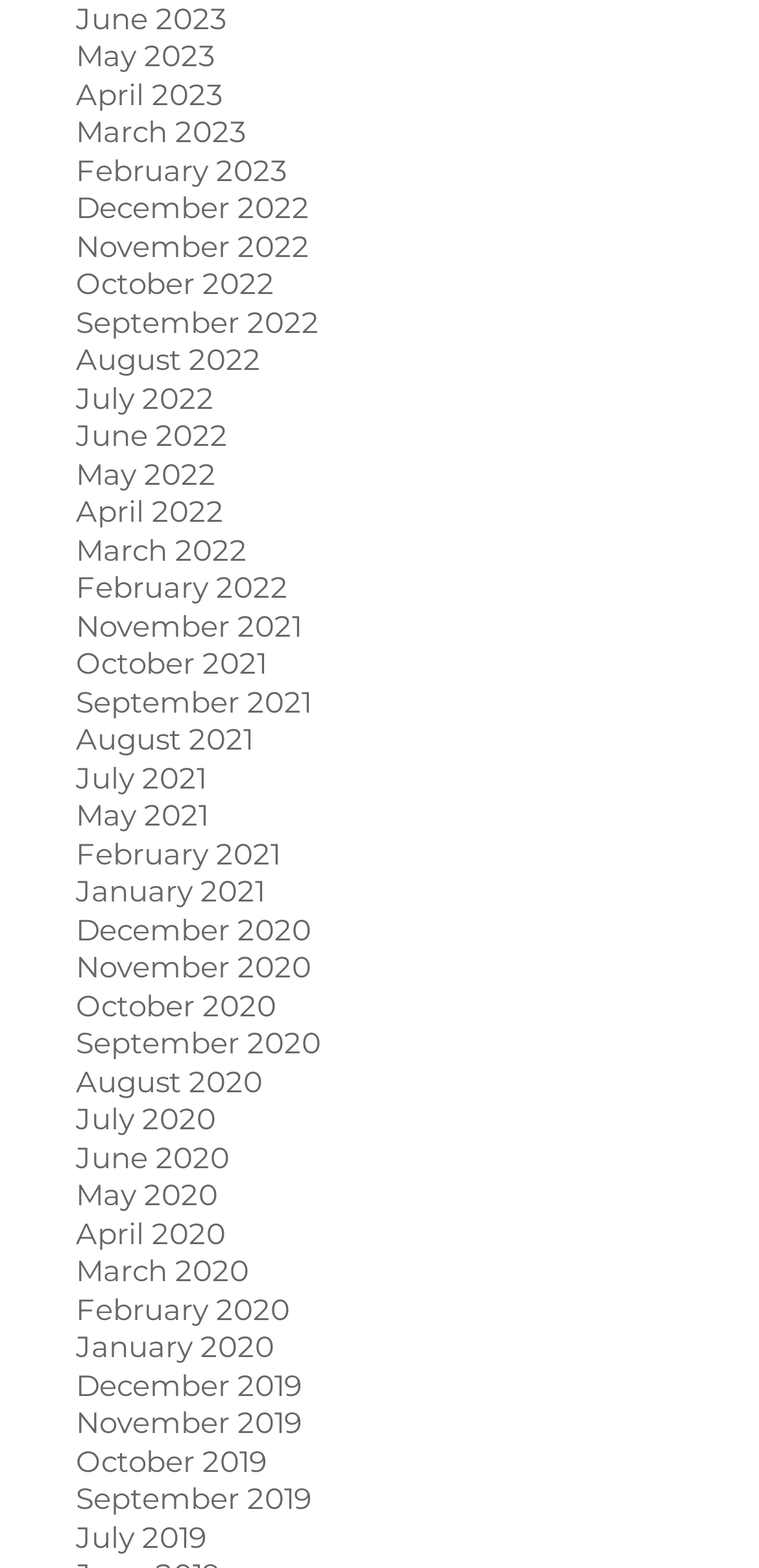Using the information in the image, could you please answer the following question in detail:
How many months are listed in 2022?

I can count the number of links with '2022' in their text, and I find that there are 12 months listed in 2022, from 'January 2022' to 'December 2022'.